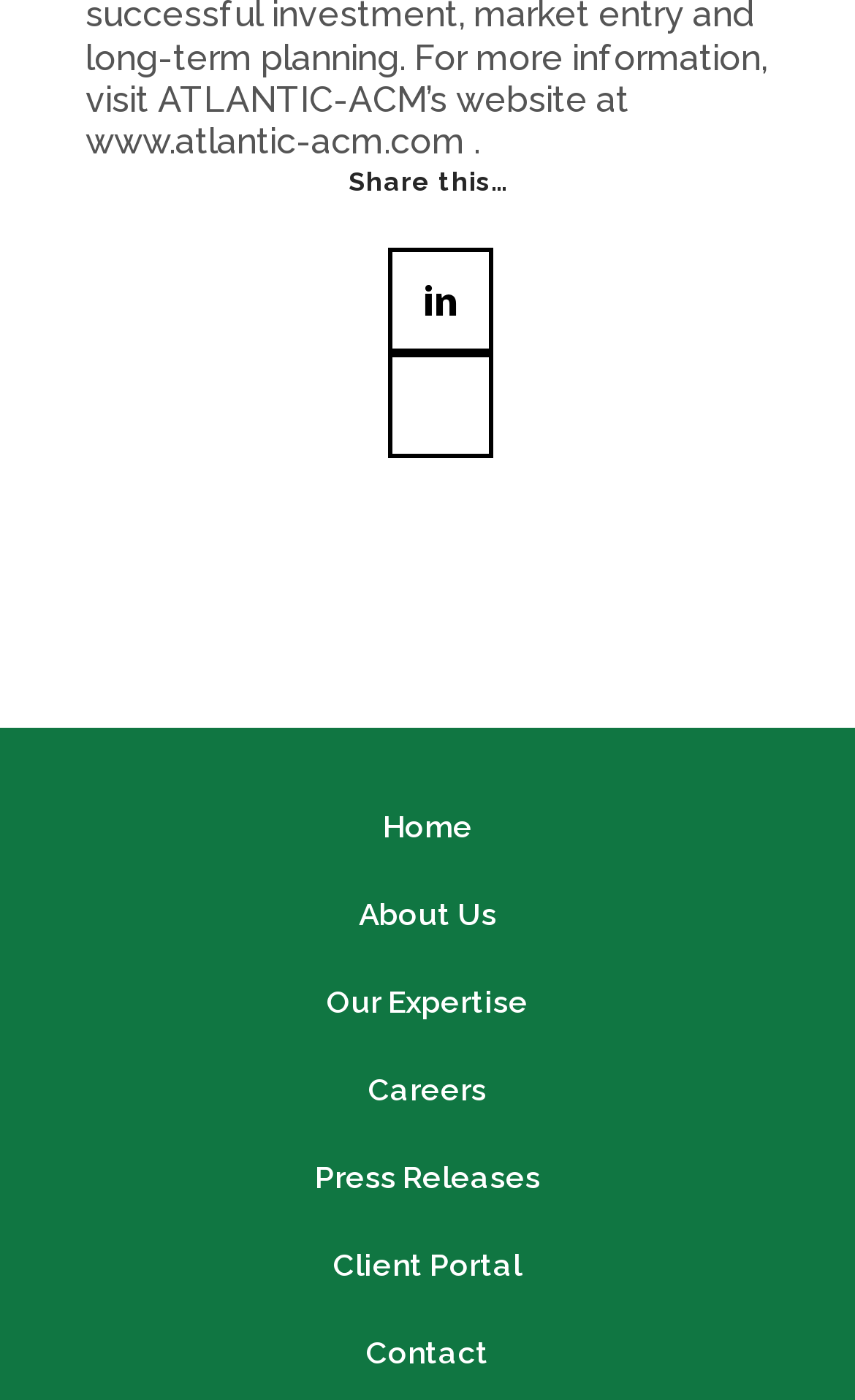Reply to the question with a single word or phrase:
What is the last item in the navigation menu?

Contact